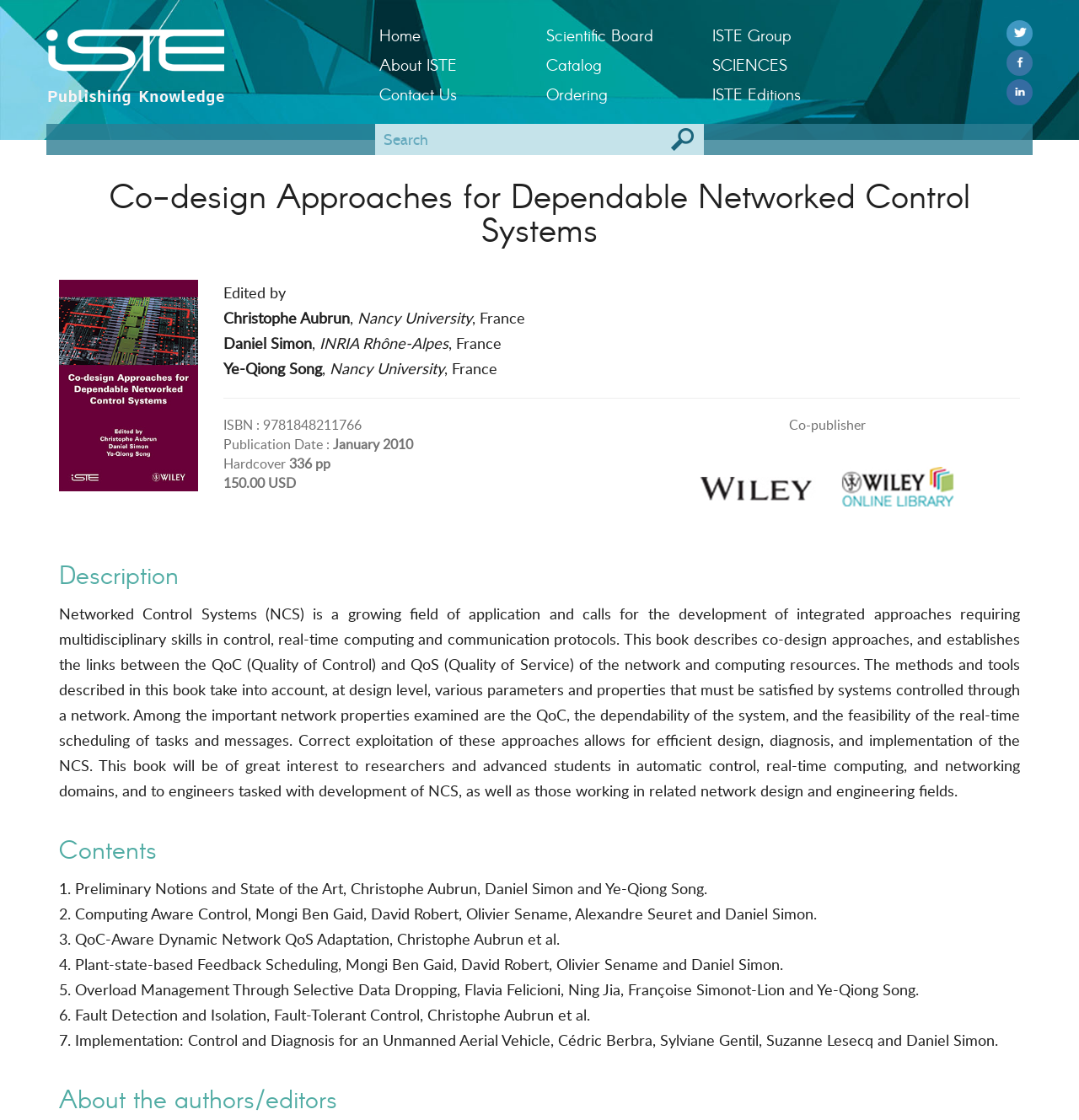Write a detailed summary of the webpage, including text, images, and layout.

This webpage is about a book titled "Co-design Approaches for Dependable Networked Control Systems" edited by Christophe Aubrun, Daniel Simon, and Ye-Qiong Song. At the top left corner, there is a logo of ISTE, and next to it, there is an image with the text "Publishing Knowledge". 

On the top right corner, there are several links, including "Home", "About ISTE", "Contact Us", "Scientific Board", "Catalog", "Ordering", "ISTE Group", "SCIENCES", and "ISTE Editions". 

Below the links, there is a search bar with a button next to it. 

The main content of the webpage is divided into several sections. The first section displays the title of the book, "Co-design Approaches for Dependable Networked Control Systems", and an image related to the book. 

Below the title, there is a section with information about the editors, including their names, affiliations, and locations. 

Next, there is a horizontal separator line, followed by a section with book details, including ISBN, publication date, format, number of pages, and price. 

On the right side of the book details section, there is a section with co-publisher information, including links to Wiley and Wiley Online Library, along with their logos. 

The next section is the book description, which provides an overview of the book's content, including its focus on networked control systems, co-design approaches, and the integration of quality of control and quality of service. 

Following the book description, there is a section with the table of contents, which lists the chapters and their authors. 

Finally, there is a section about the authors and editors, but its content is not provided.